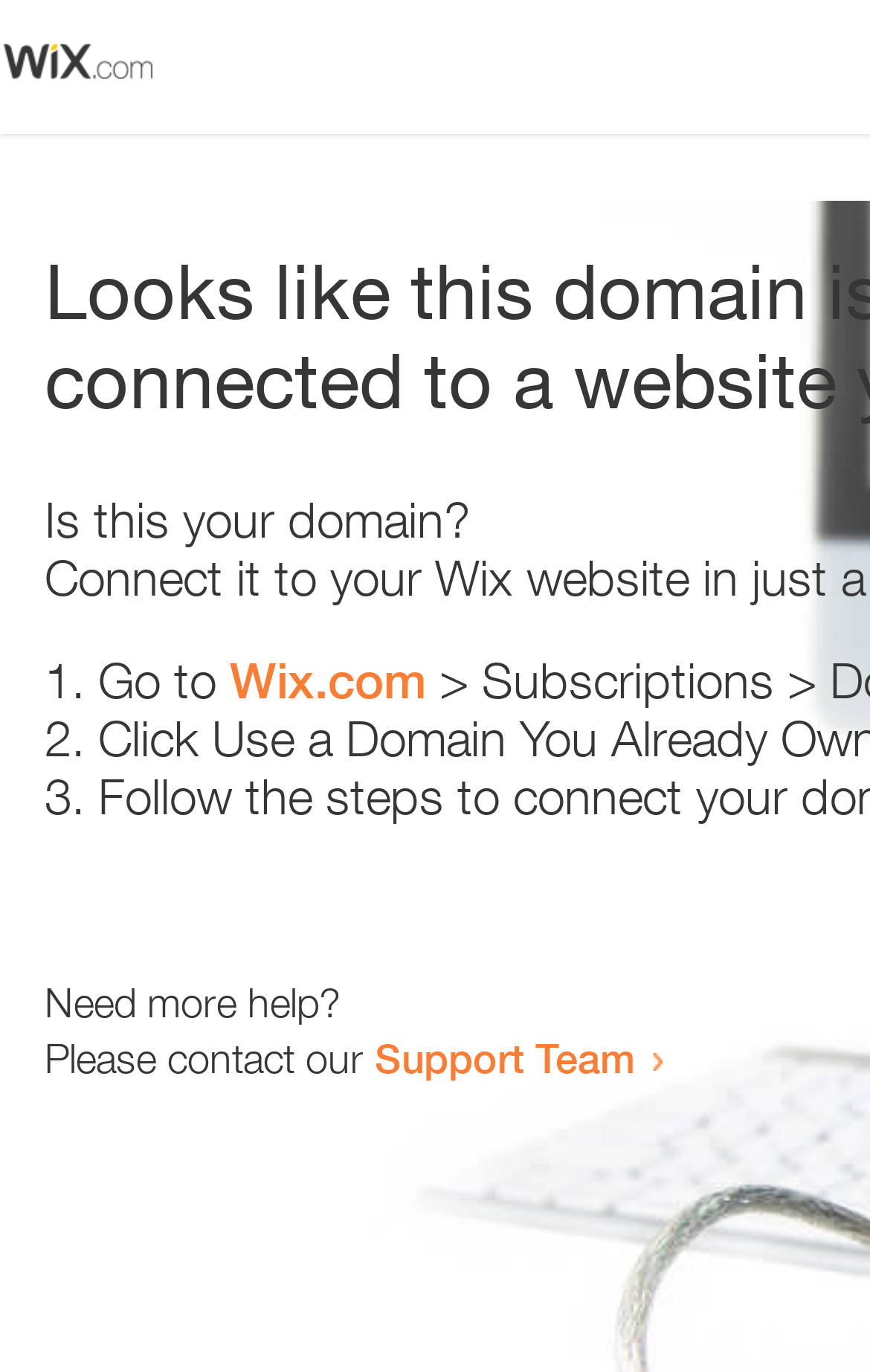Determine the bounding box coordinates for the UI element described. Format the coordinates as (top-left x, top-left y, bottom-right x, bottom-right y) and ensure all values are between 0 and 1. Element description: Wix.com

[0.264, 0.475, 0.49, 0.517]